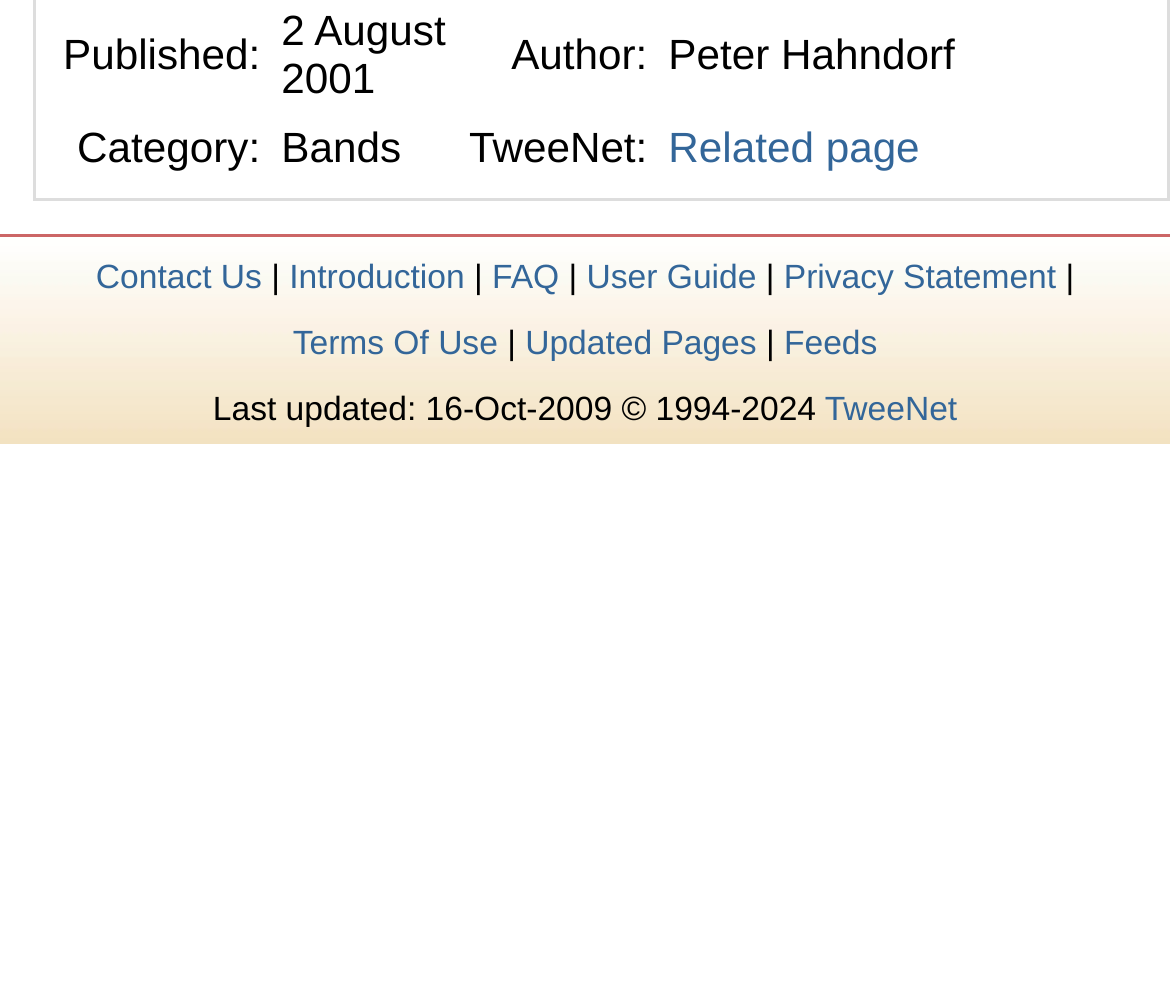Using floating point numbers between 0 and 1, provide the bounding box coordinates in the format (top-left x, top-left y, bottom-right x, bottom-right y). Locate the UI element described here: Terms Of Use

[0.25, 0.313, 0.425, 0.38]